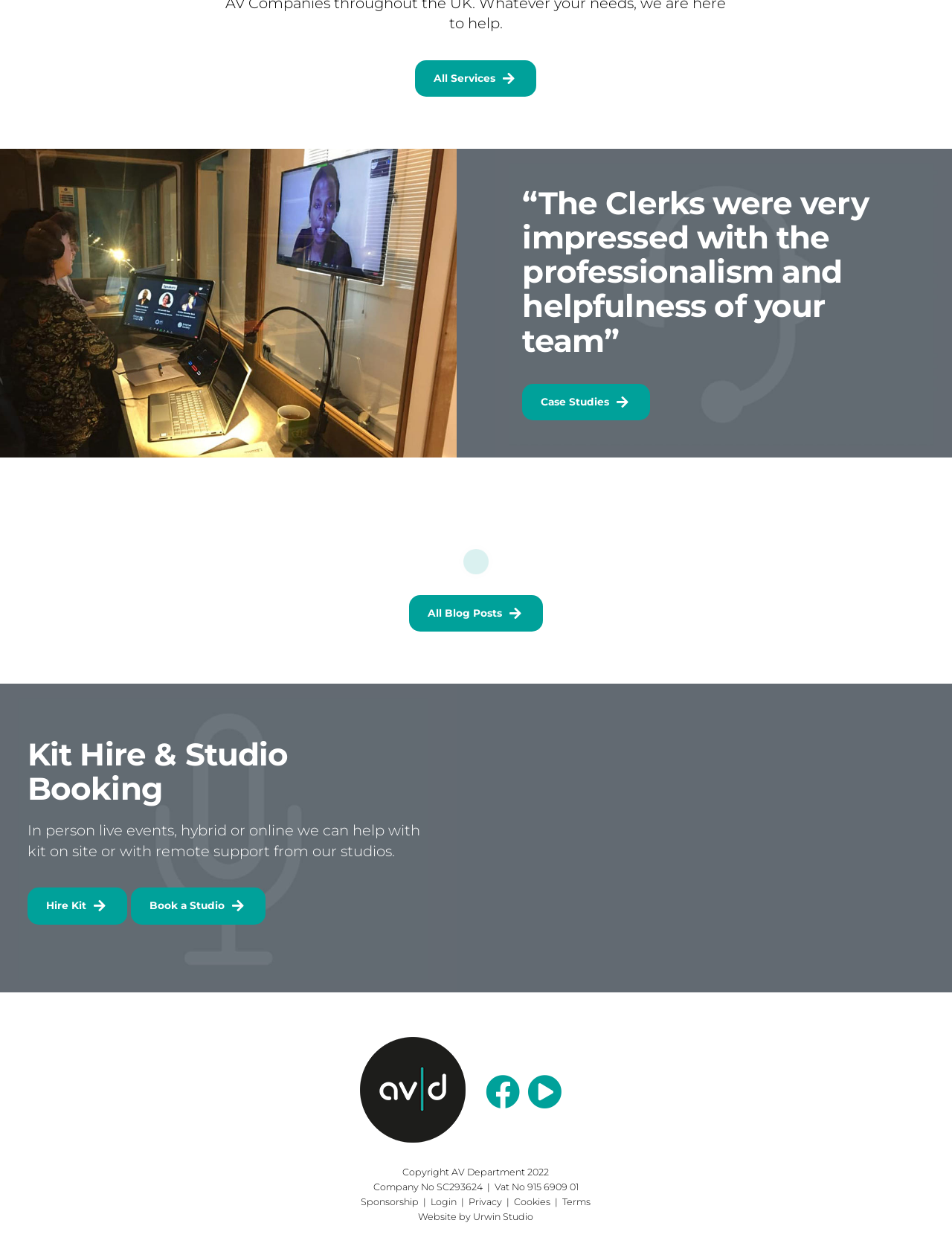What is the tone of the quote at the top?
Based on the visual information, provide a detailed and comprehensive answer.

The quote at the top of the webpage mentions that the clerks were impressed with the professionalism and helpfulness of the team, indicating a positive tone.